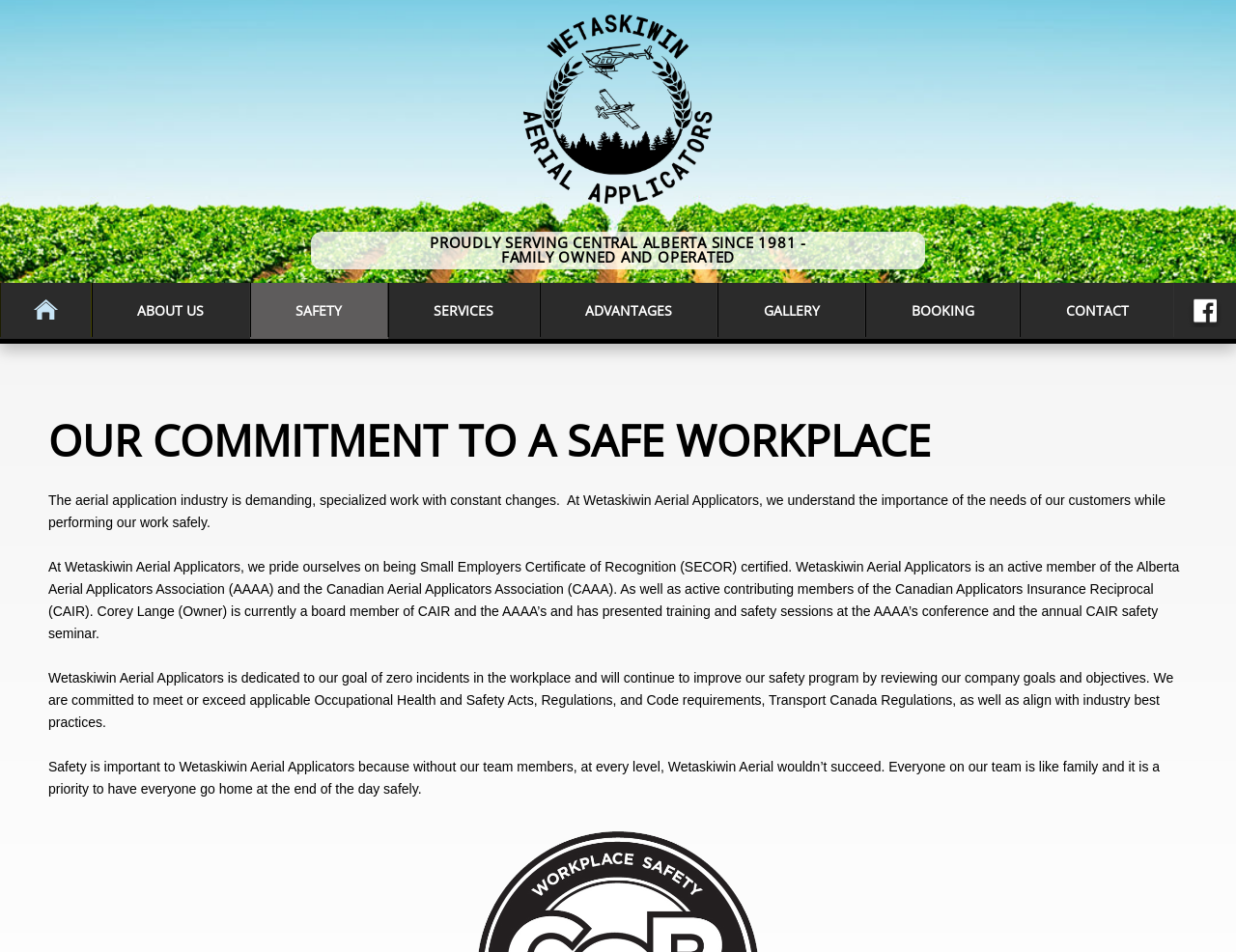From the webpage screenshot, identify the region described by Services. Provide the bounding box coordinates as (top-left x, top-left y, bottom-right x, bottom-right y), with each value being a floating point number between 0 and 1.

[0.314, 0.297, 0.436, 0.354]